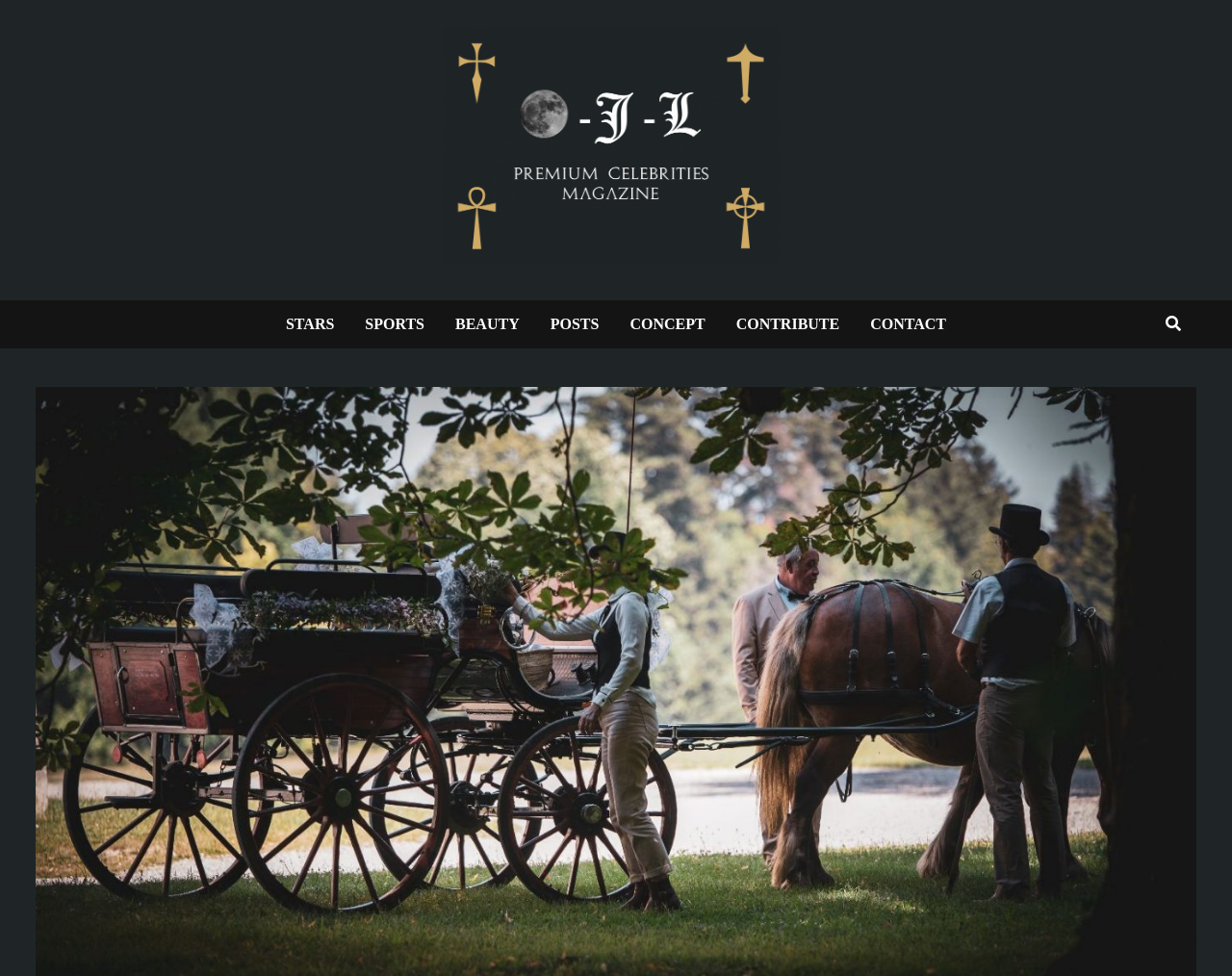How many categories are listed on the webpage?
Provide a thorough and detailed answer to the question.

There are six categories listed on the webpage, which are STARS, SPORTS, BEAUTY, POSTS, CONCEPT, and CONTRIBUTE, each of which is a link.